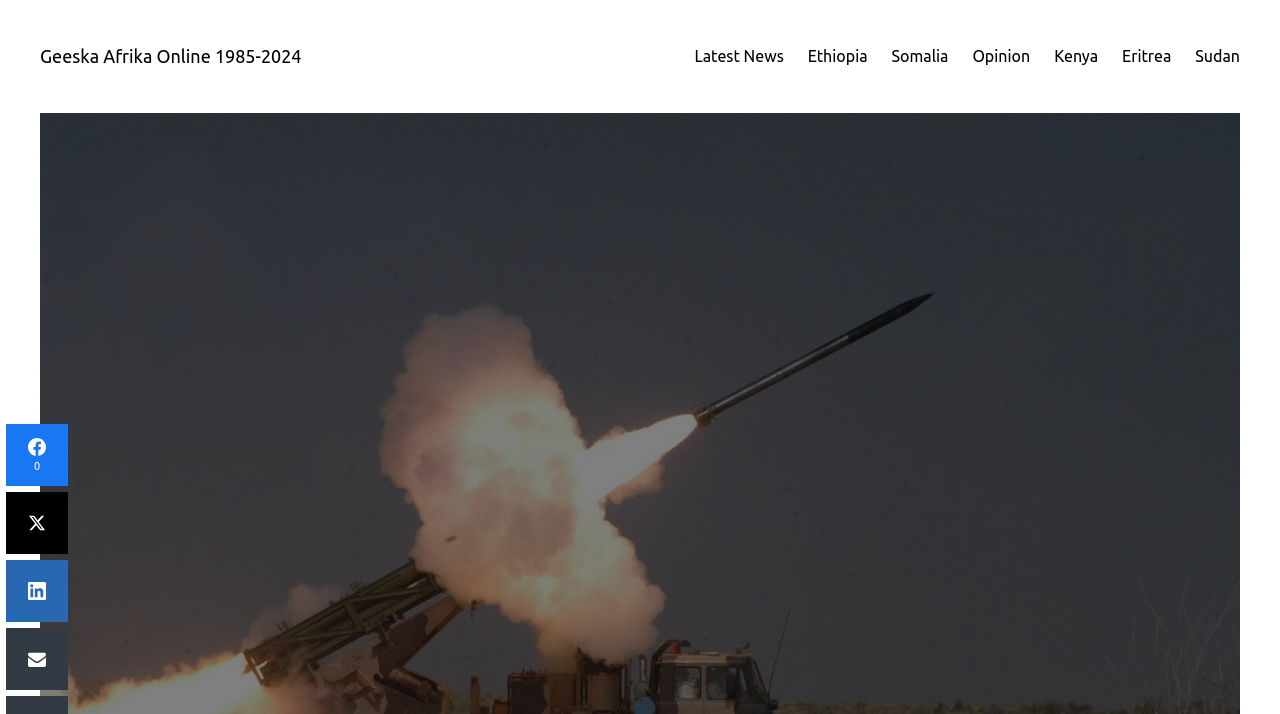Determine the bounding box coordinates for the HTML element mentioned in the following description: "Latest News". The coordinates should be a list of four floats ranging from 0 to 1, represented as [left, top, right, bottom].

[0.543, 0.061, 0.612, 0.097]